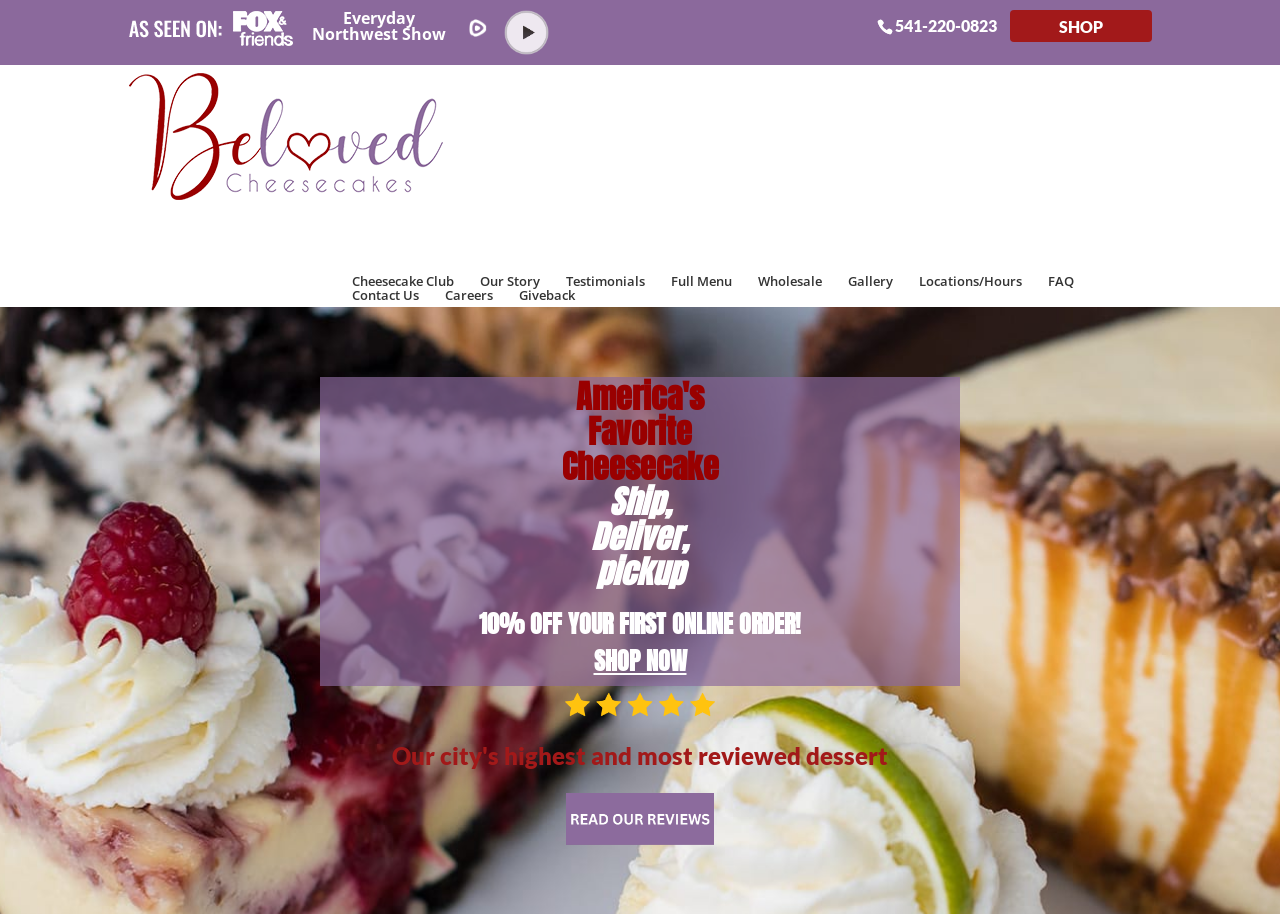Identify the title of the webpage and provide its text content.

Cheesecakes to Ship | Eight Flavors